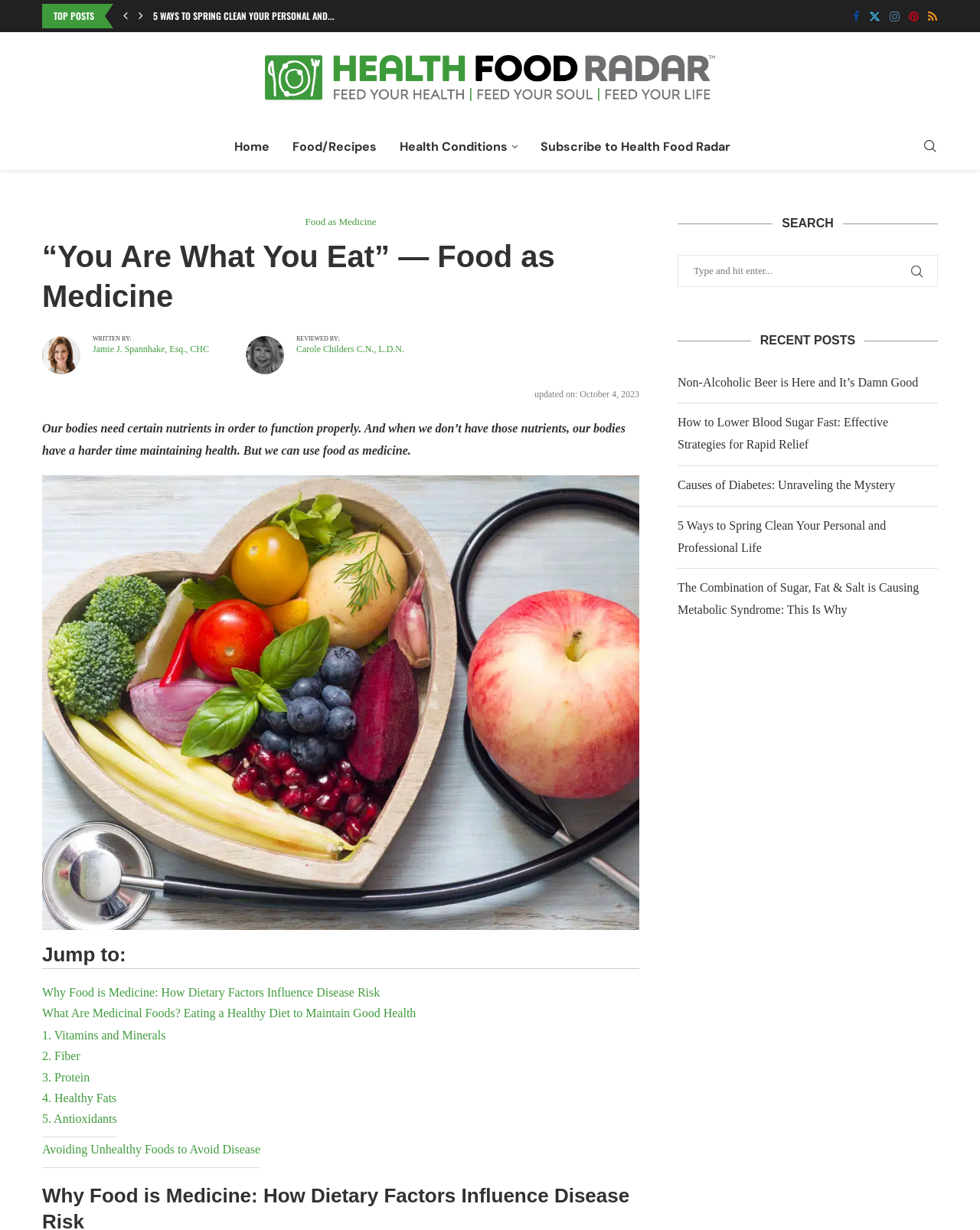Determine the bounding box coordinates for the HTML element mentioned in the following description: "Food/Recipes". The coordinates should be a list of four floats ranging from 0 to 1, represented as [left, top, right, bottom].

[0.298, 0.107, 0.384, 0.132]